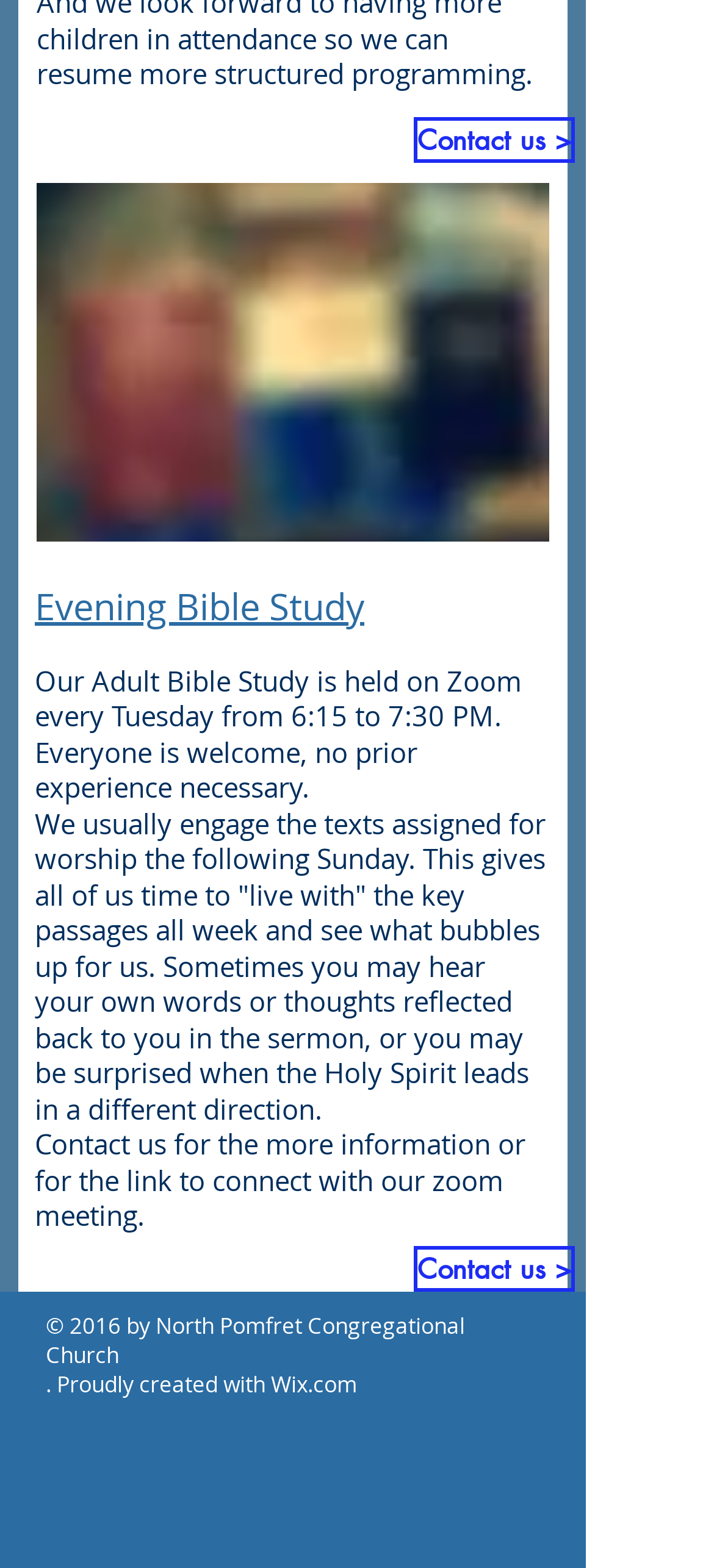Please specify the bounding box coordinates in the format (top-left x, top-left y, bottom-right x, bottom-right y), with all values as floating point numbers between 0 and 1. Identify the bounding box of the UI element described by: Wix.com

[0.379, 0.873, 0.5, 0.891]